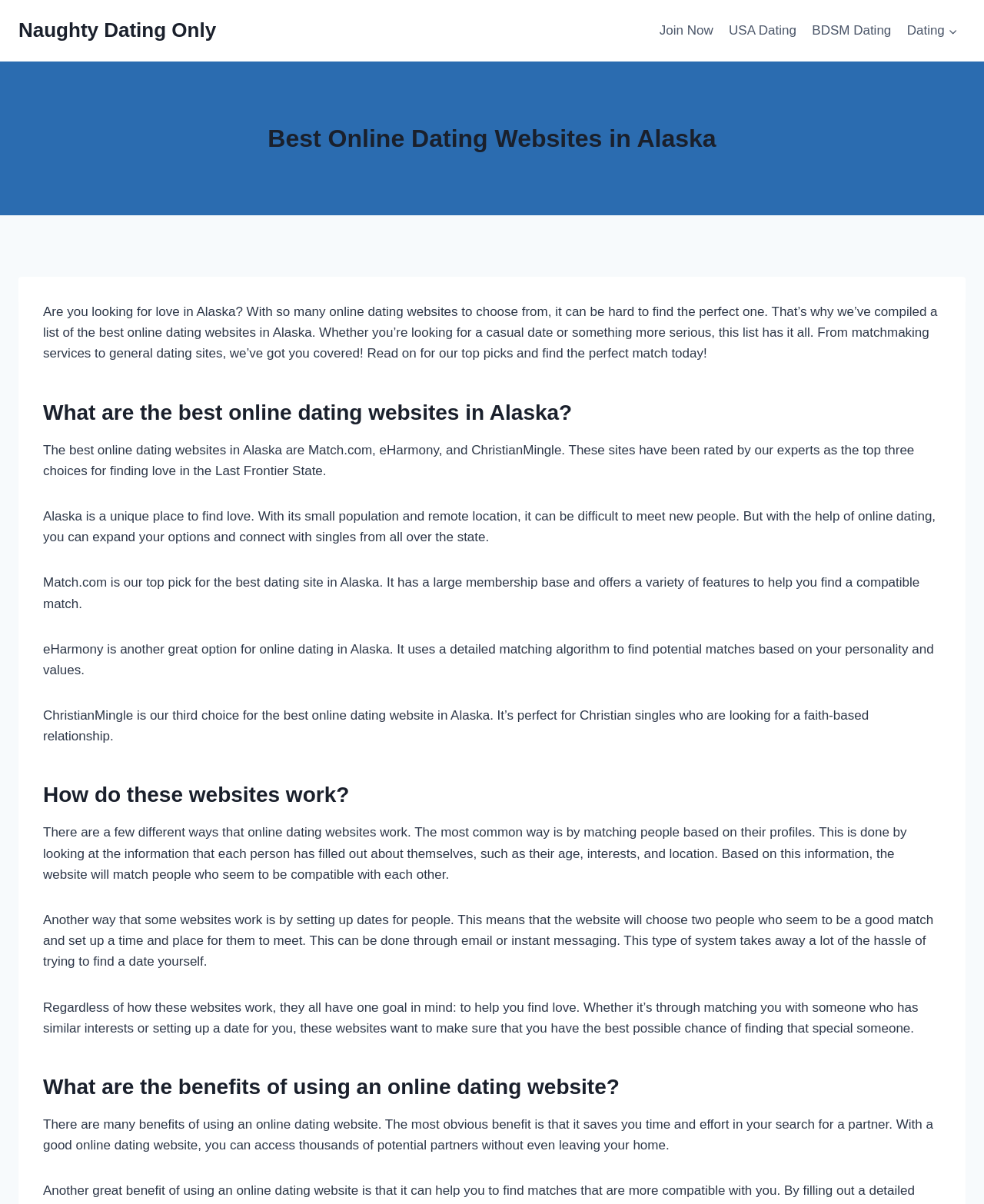Given the element description: "Naughty Dating Only", predict the bounding box coordinates of the UI element it refers to, using four float numbers between 0 and 1, i.e., [left, top, right, bottom].

[0.019, 0.016, 0.22, 0.036]